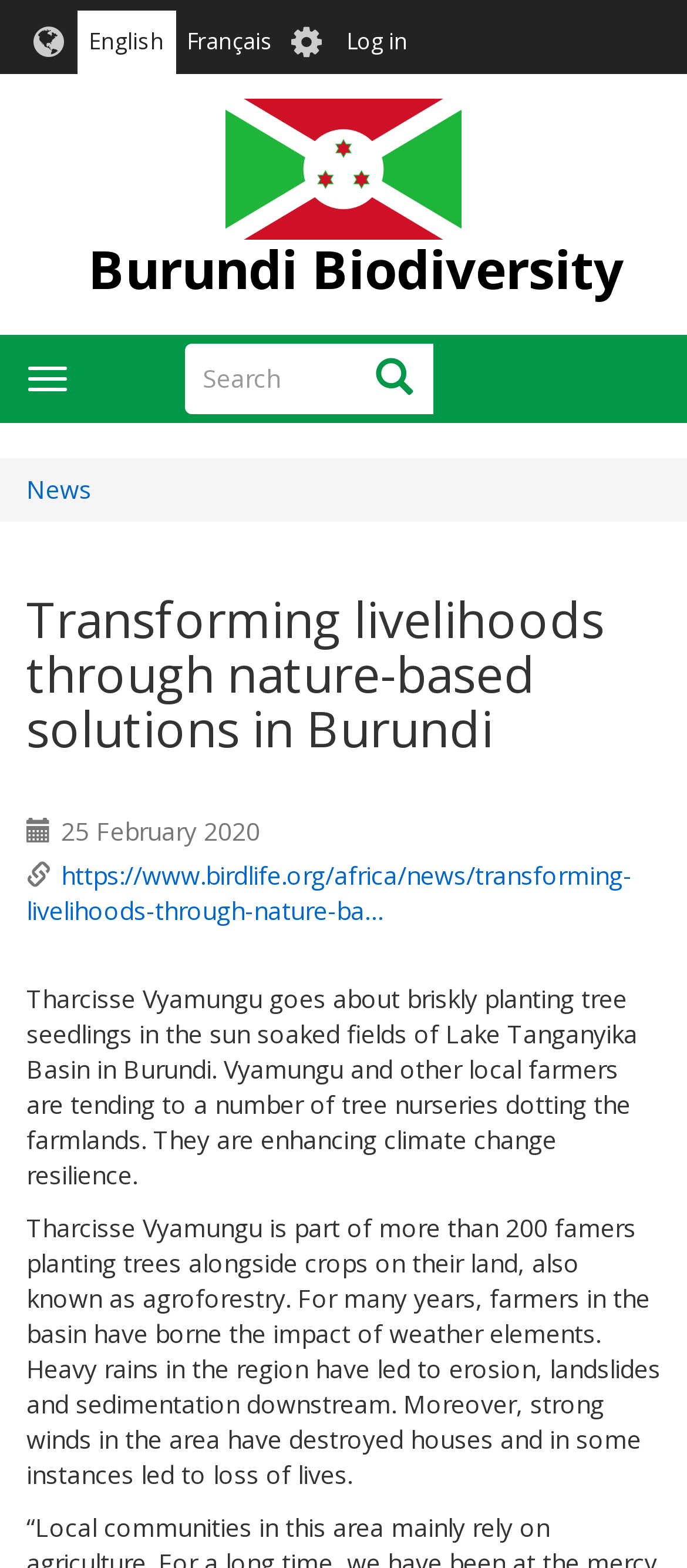Identify the bounding box coordinates for the region to click in order to carry out this instruction: "Read the news". Provide the coordinates using four float numbers between 0 and 1, formatted as [left, top, right, bottom].

[0.038, 0.301, 0.133, 0.322]